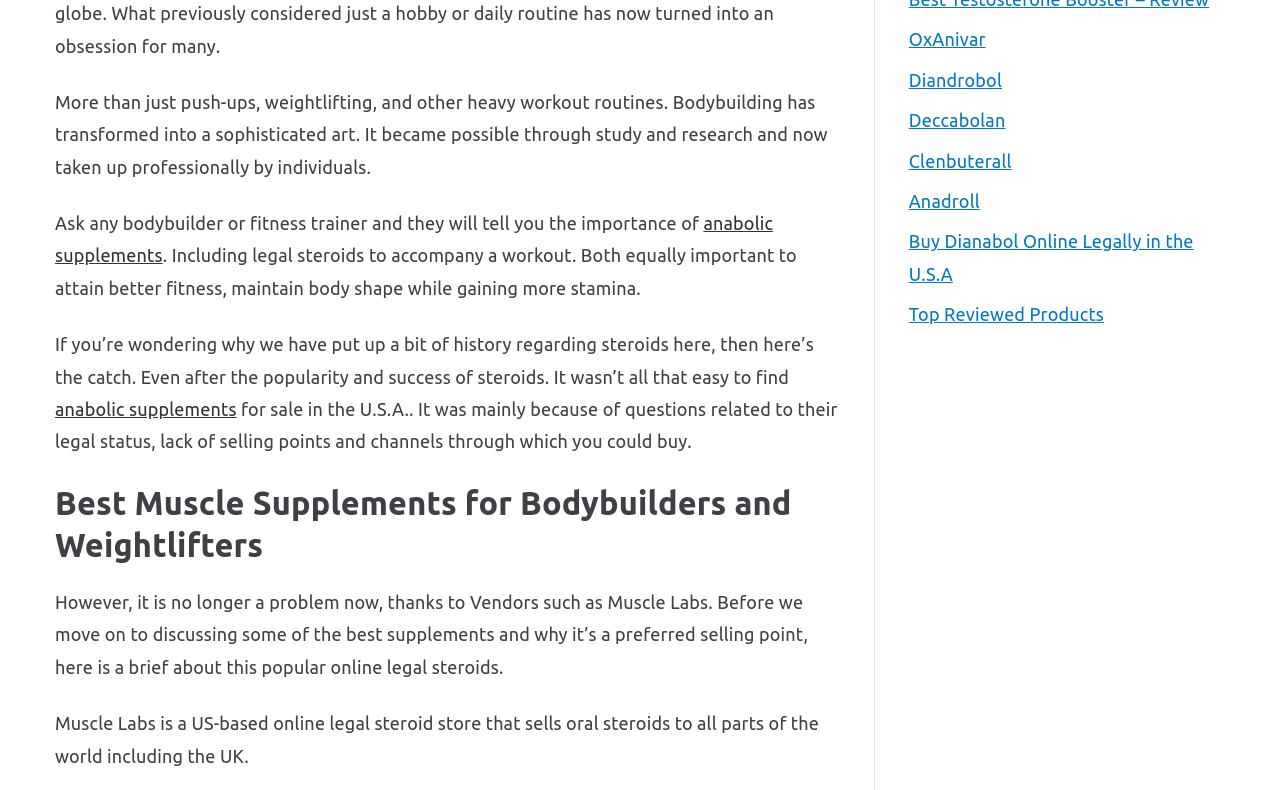Give the bounding box coordinates for the element described as: "Top Reviewed Products".

[0.71, 0.377, 0.863, 0.418]